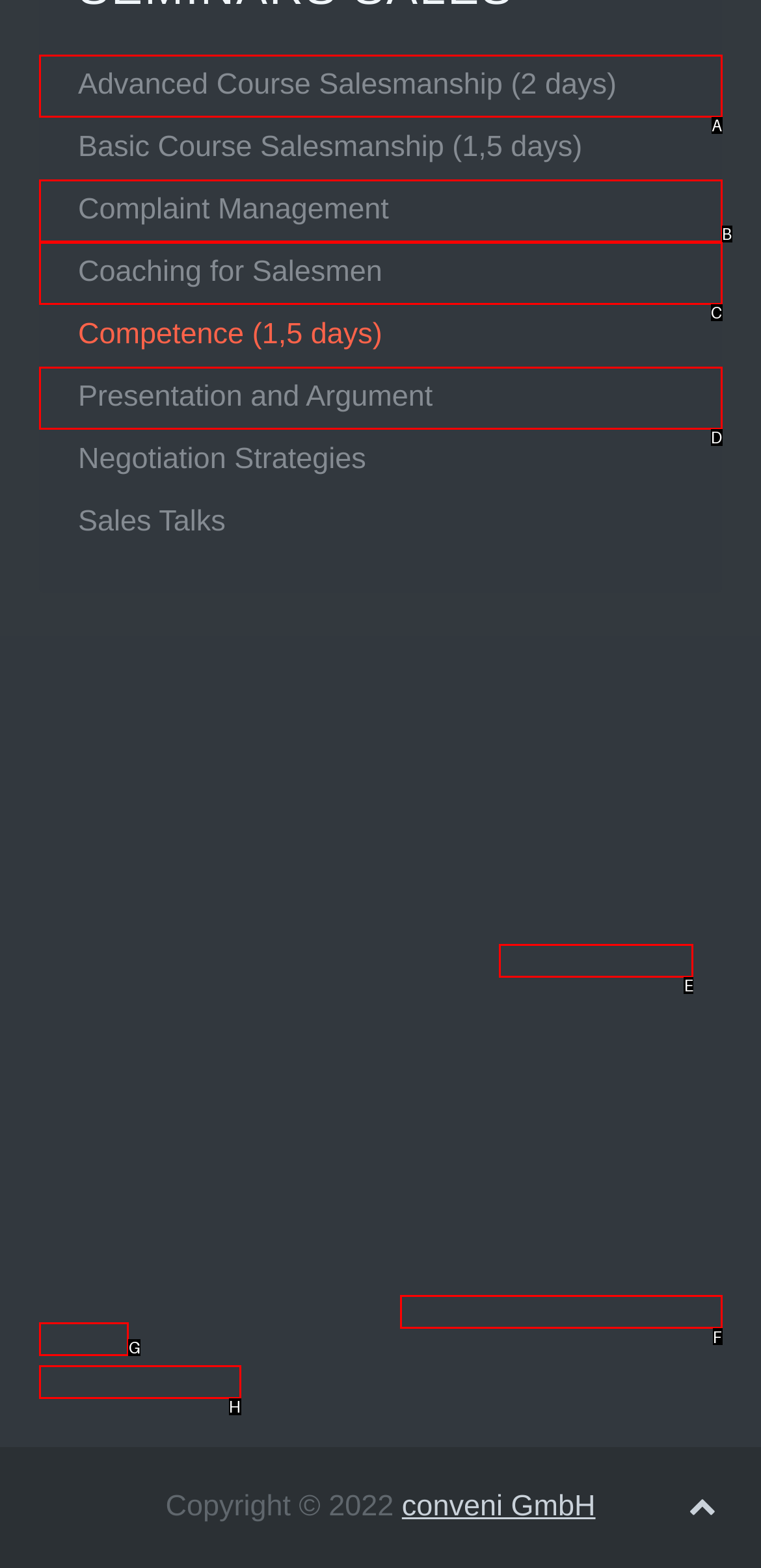Select the letter that aligns with the description: Coaching for Salesmen. Answer with the letter of the selected option directly.

C